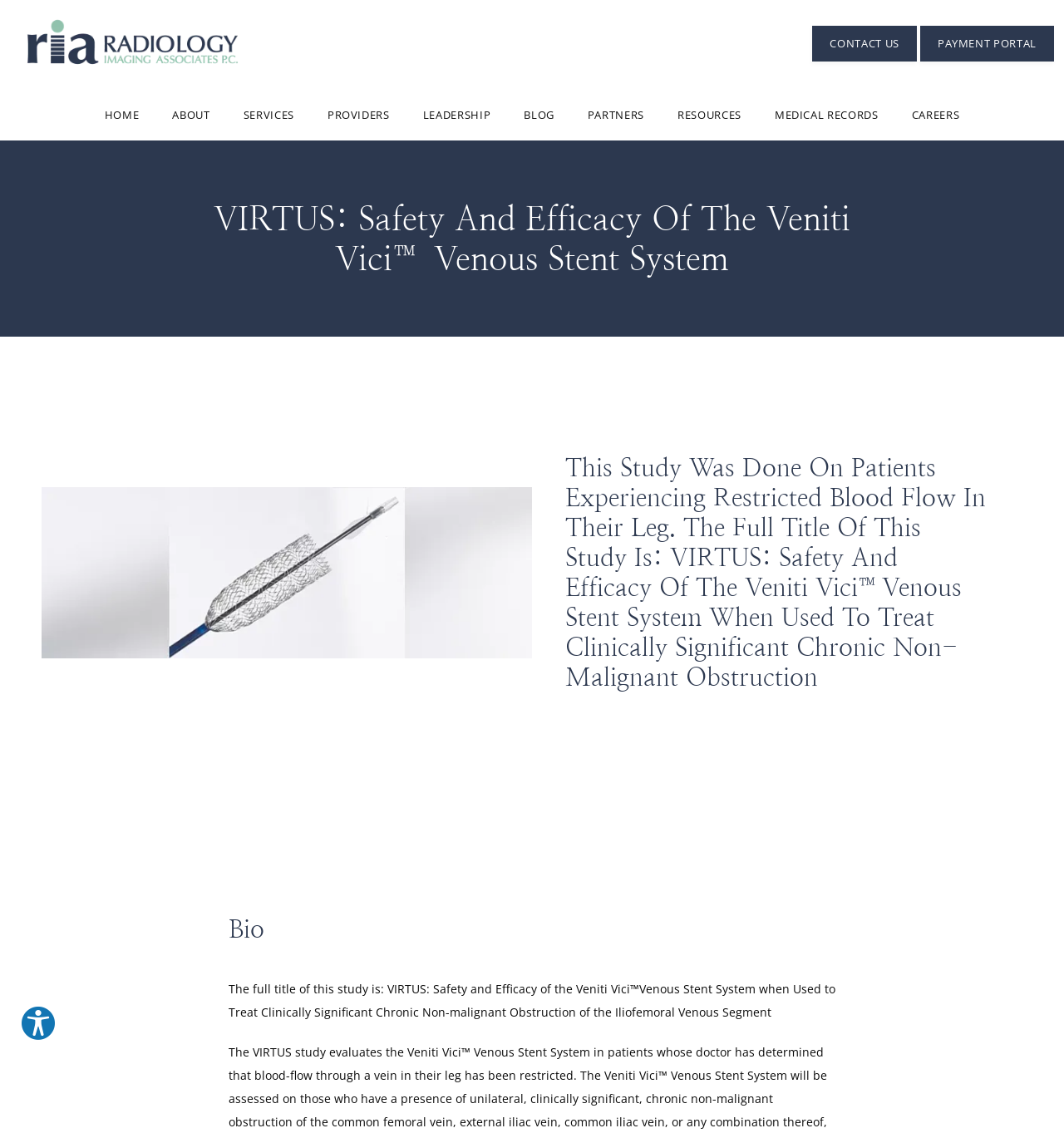Determine the webpage's heading and output its text content.

VIRTUS: Safety And Efficacy Of The Veniti Vici™ Venous Stent System